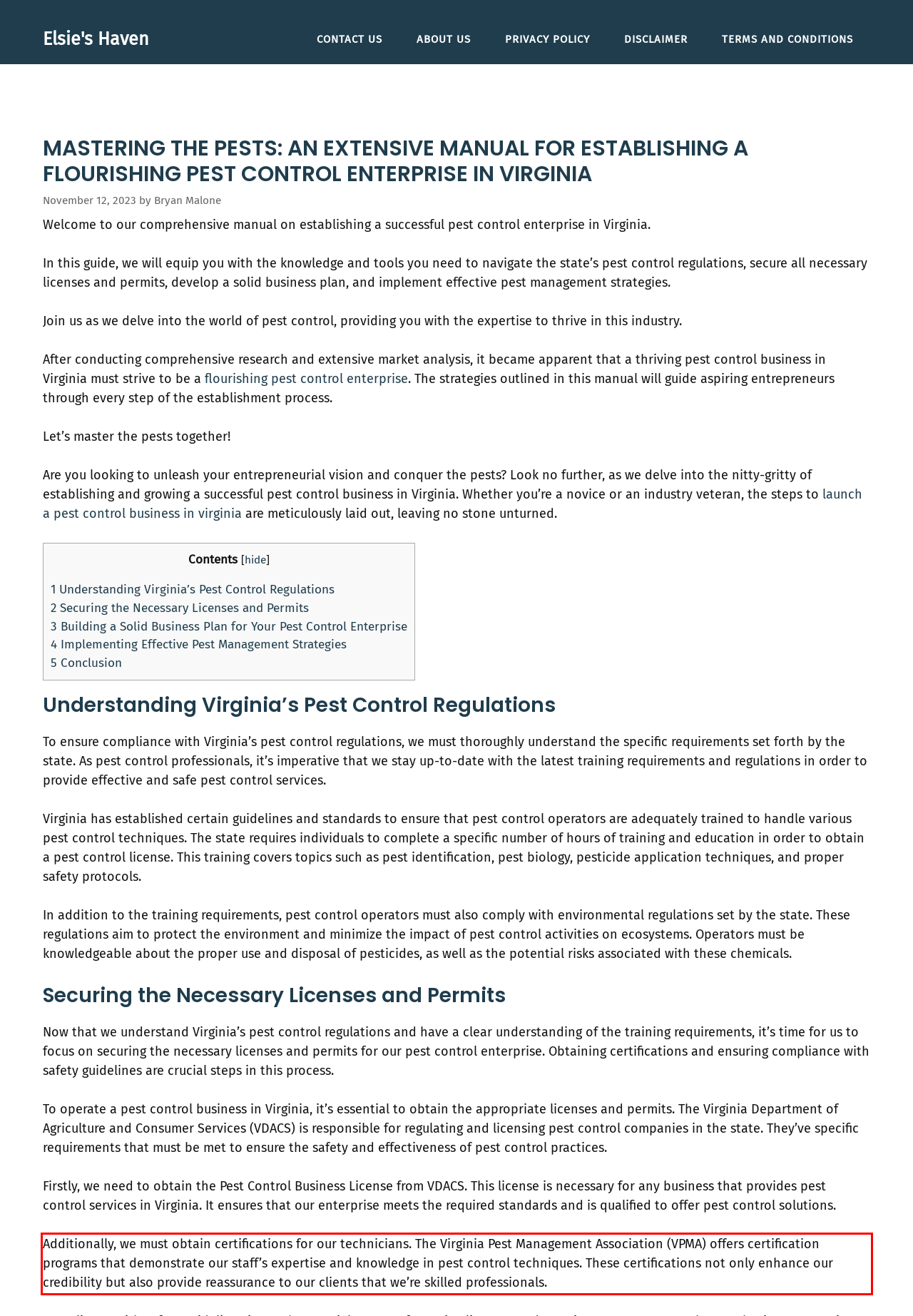Observe the screenshot of the webpage, locate the red bounding box, and extract the text content within it.

Additionally, we must obtain certifications for our technicians. The Virginia Pest Management Association (VPMA) offers certification programs that demonstrate our staff’s expertise and knowledge in pest control techniques. These certifications not only enhance our credibility but also provide reassurance to our clients that we’re skilled professionals.